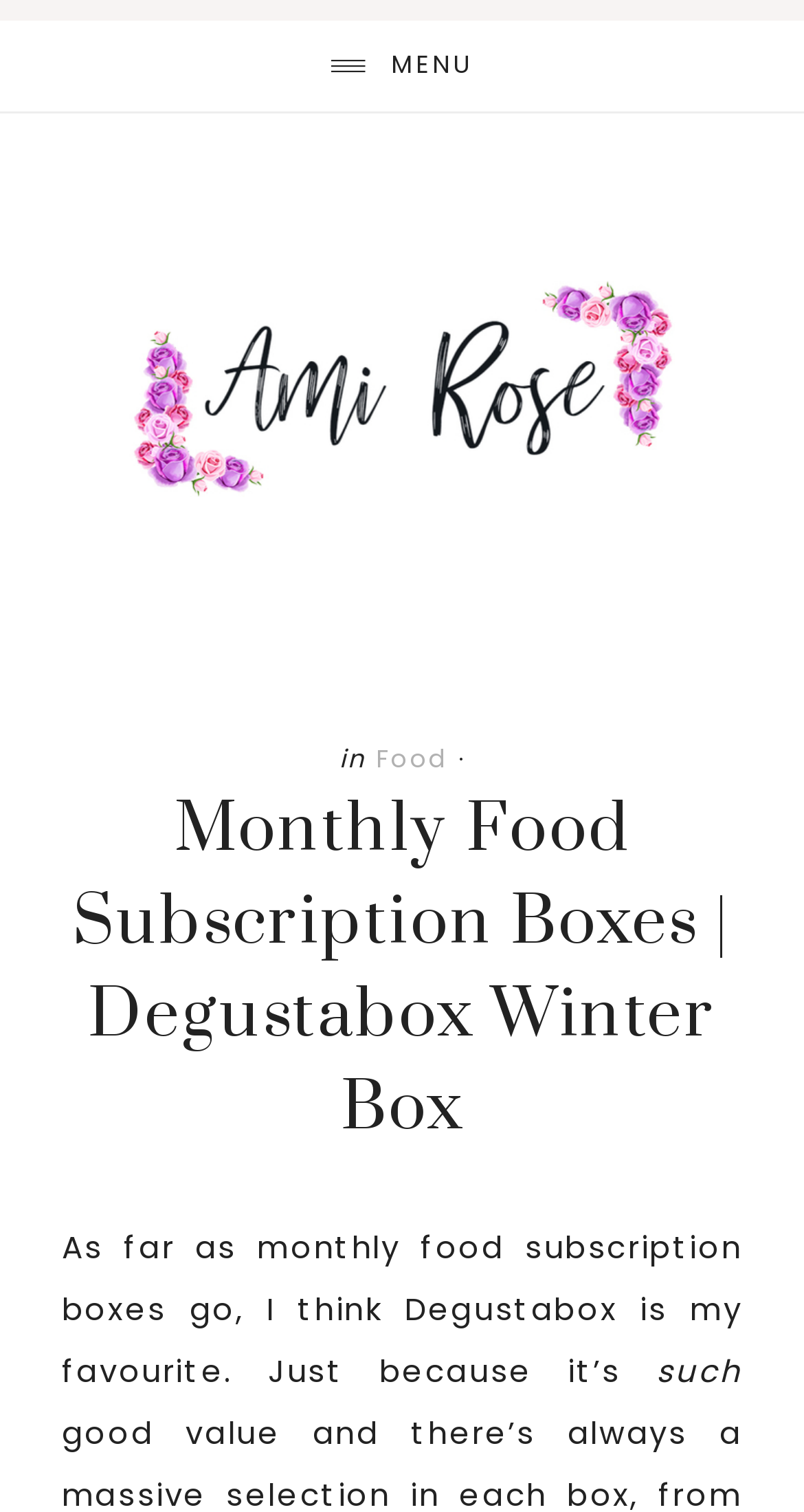Extract the text of the main heading from the webpage.

Monthly Food Subscription Boxes | Degustabox Winter Box